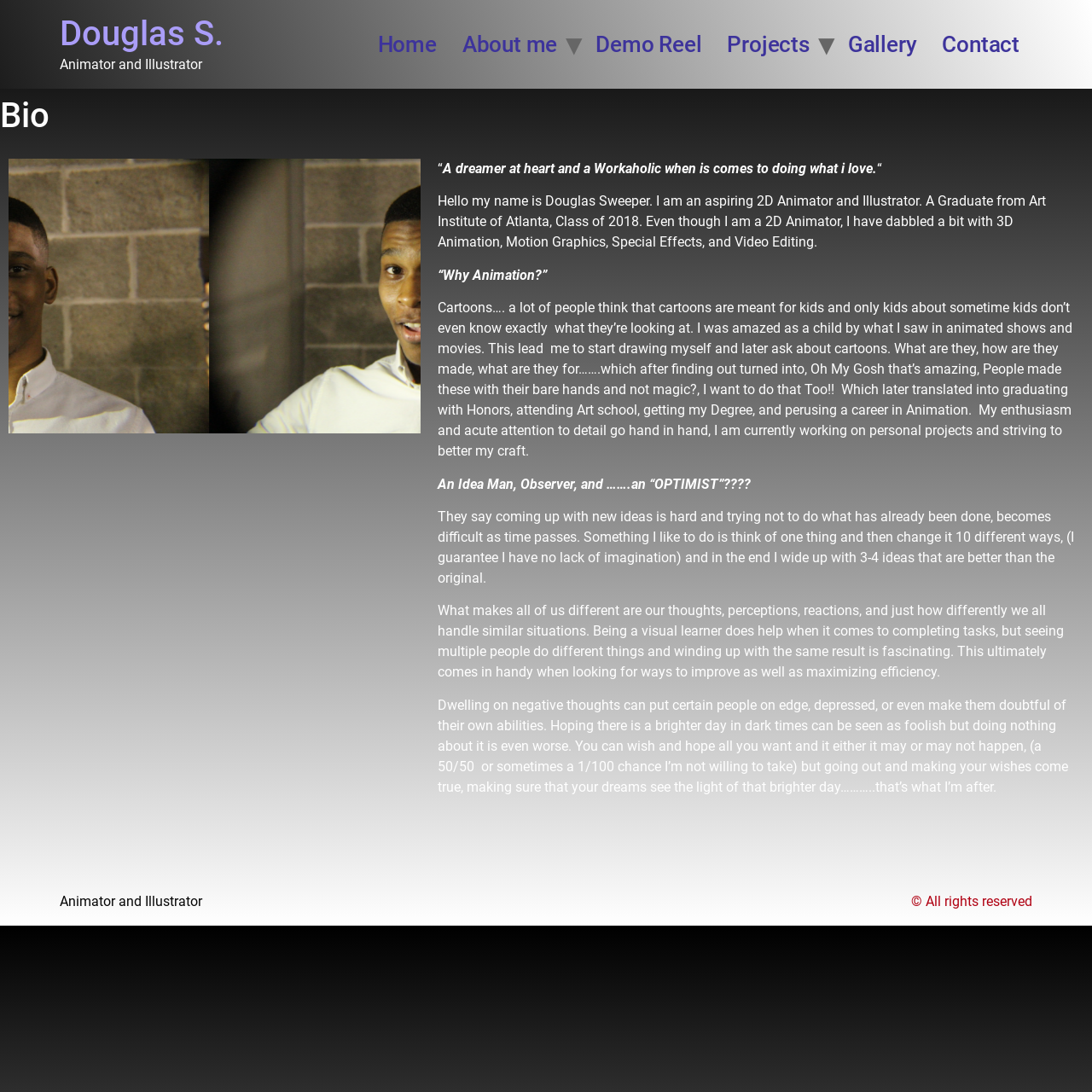What is the name of the art school Douglas S. graduated from?
Using the image as a reference, answer the question with a short word or phrase.

Art Institute of Atlanta